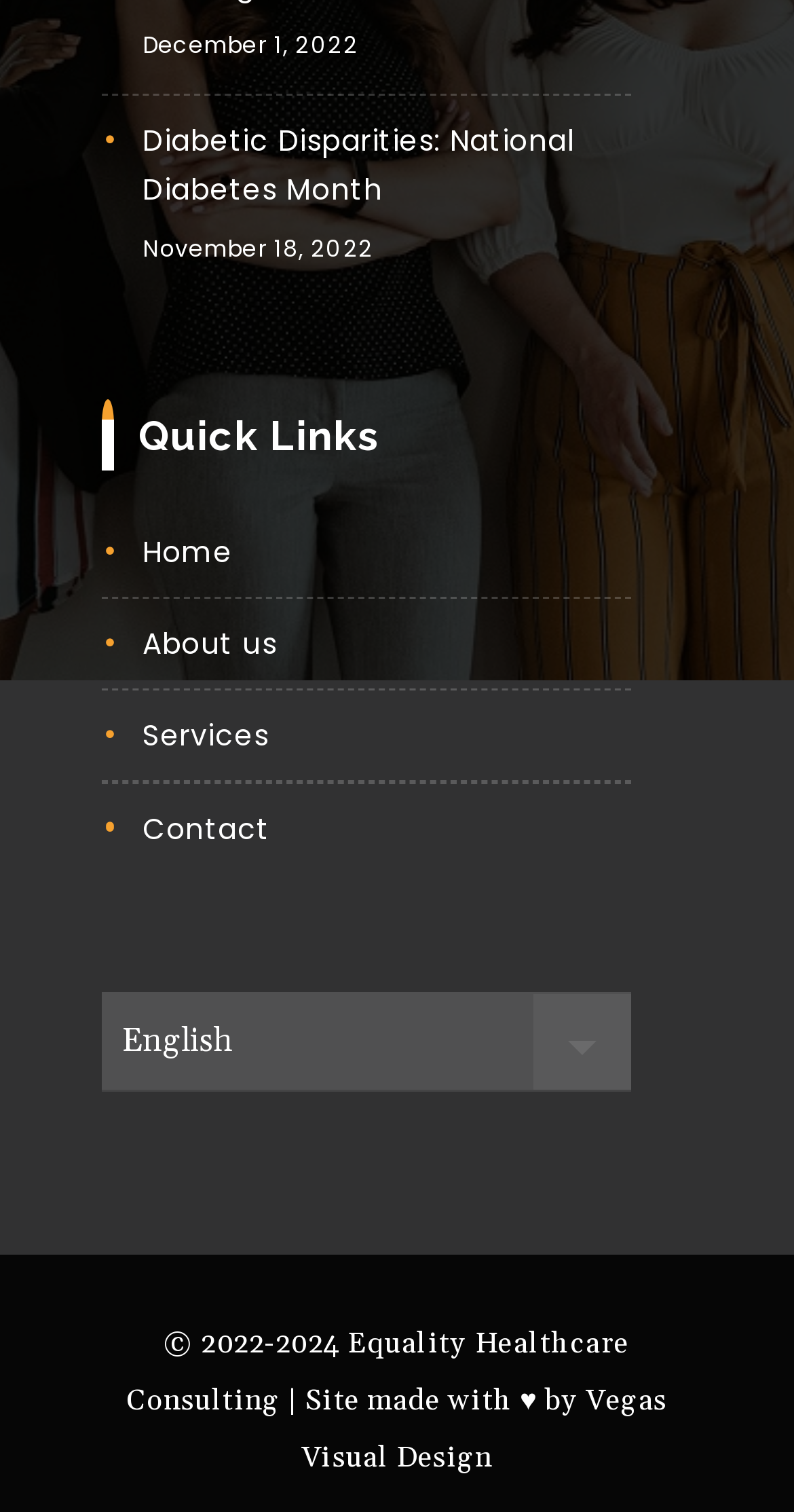Given the description: "Vegas Visual Design", determine the bounding box coordinates of the UI element. The coordinates should be formatted as four float numbers between 0 and 1, [left, top, right, bottom].

[0.38, 0.915, 0.84, 0.977]